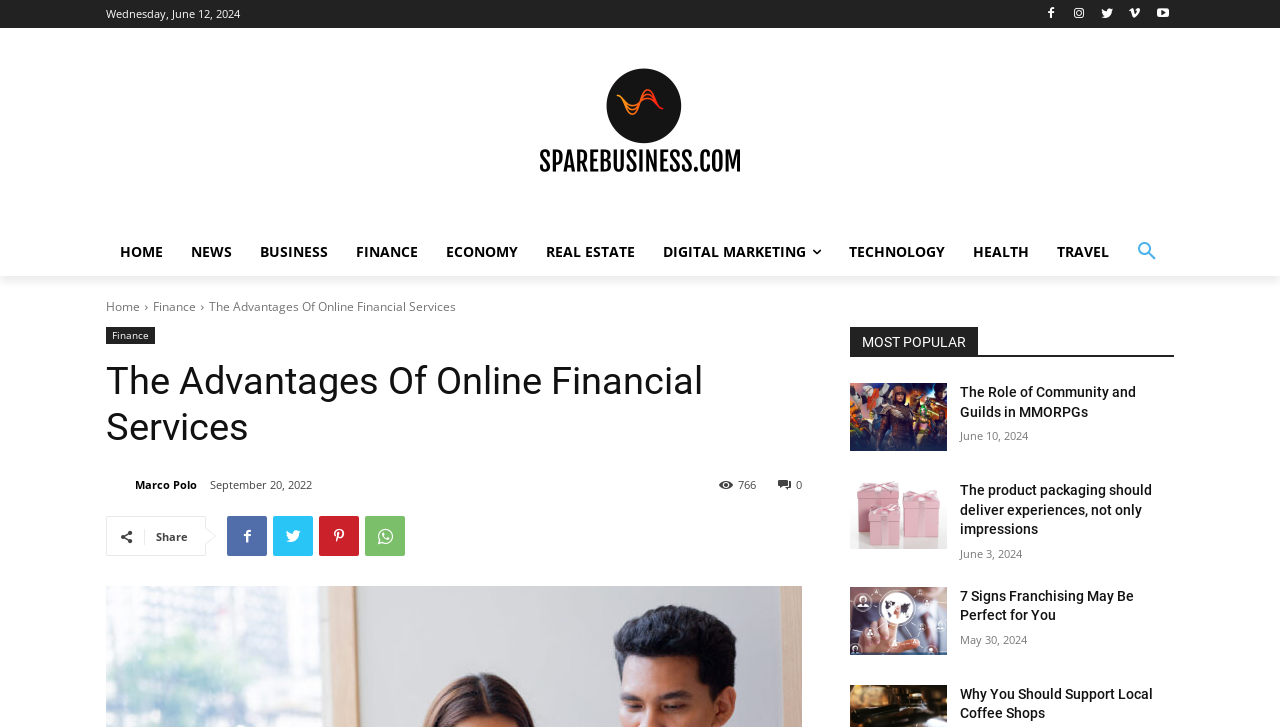Determine the bounding box coordinates of the clickable region to execute the instruction: "Search using the search button". The coordinates should be four float numbers between 0 and 1, denoted as [left, top, right, bottom].

[0.877, 0.314, 0.915, 0.38]